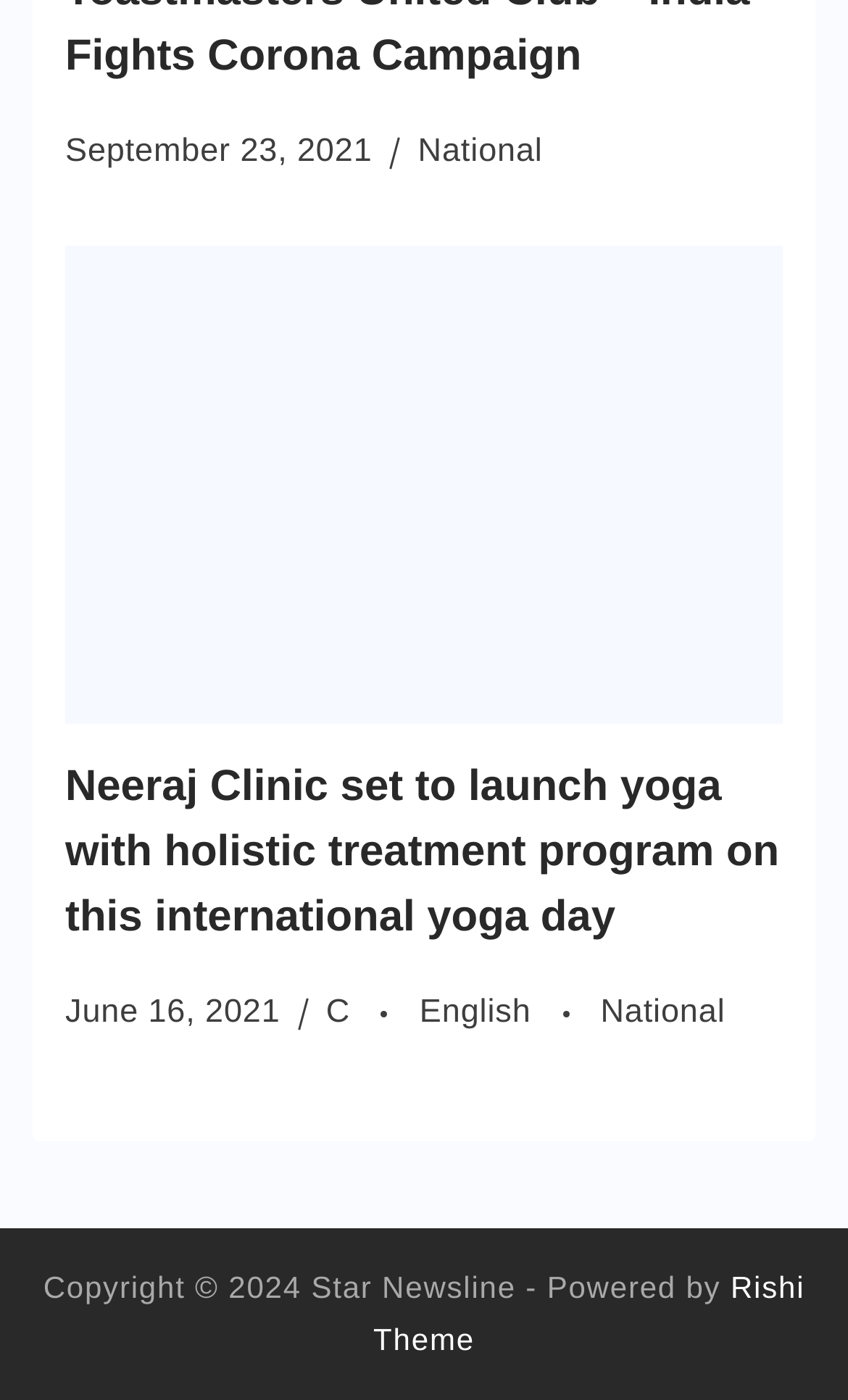What is the copyright year?
Provide a well-explained and detailed answer to the question.

I found the copyright year by reading the StaticText element with the text 'Copyright © 2024 Star Newsline - Powered by' which is a child of the contentinfo element.